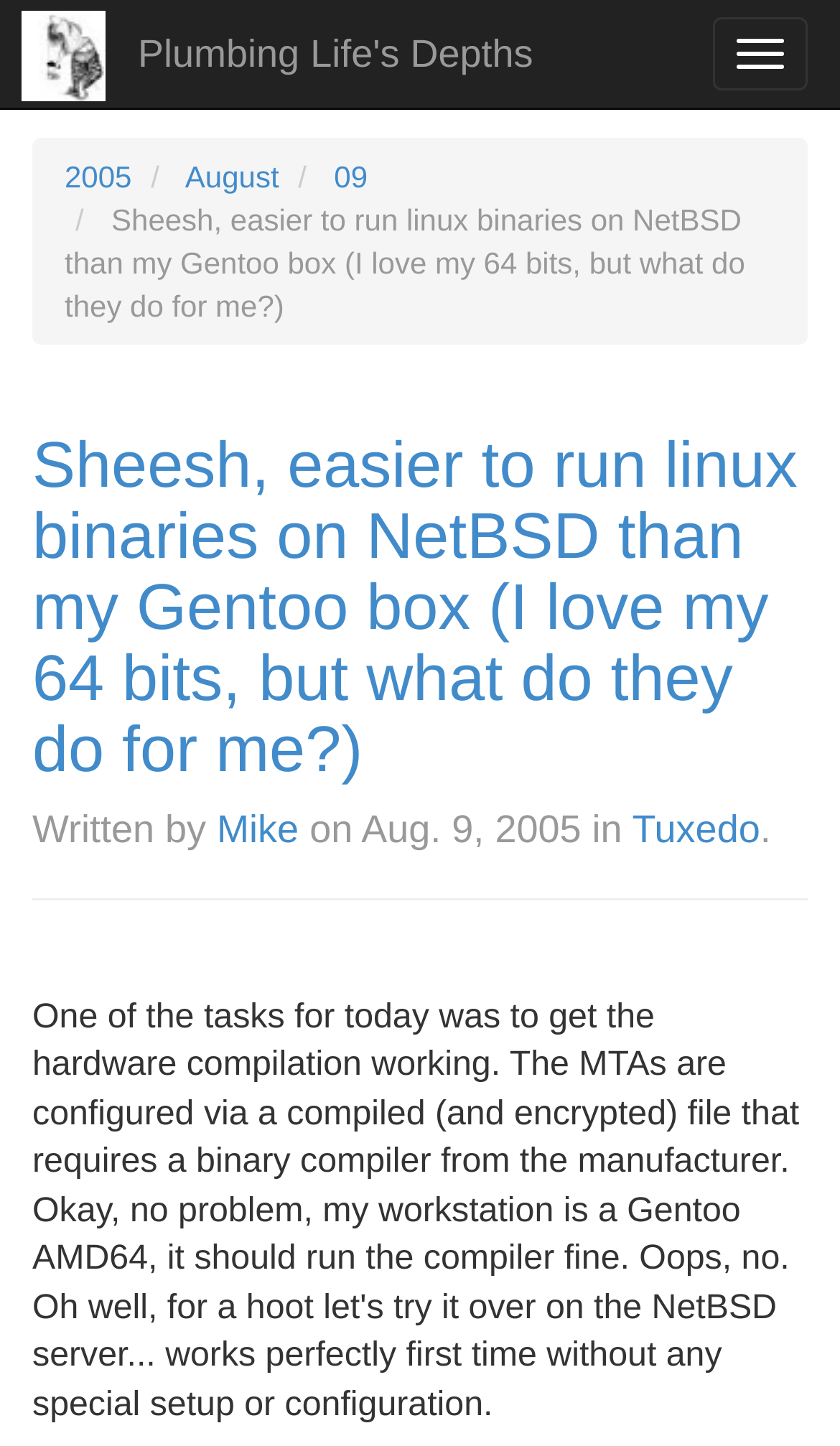Locate the bounding box coordinates of the area where you should click to accomplish the instruction: "Visit the homepage".

[0.126, 0.0, 0.673, 0.074]